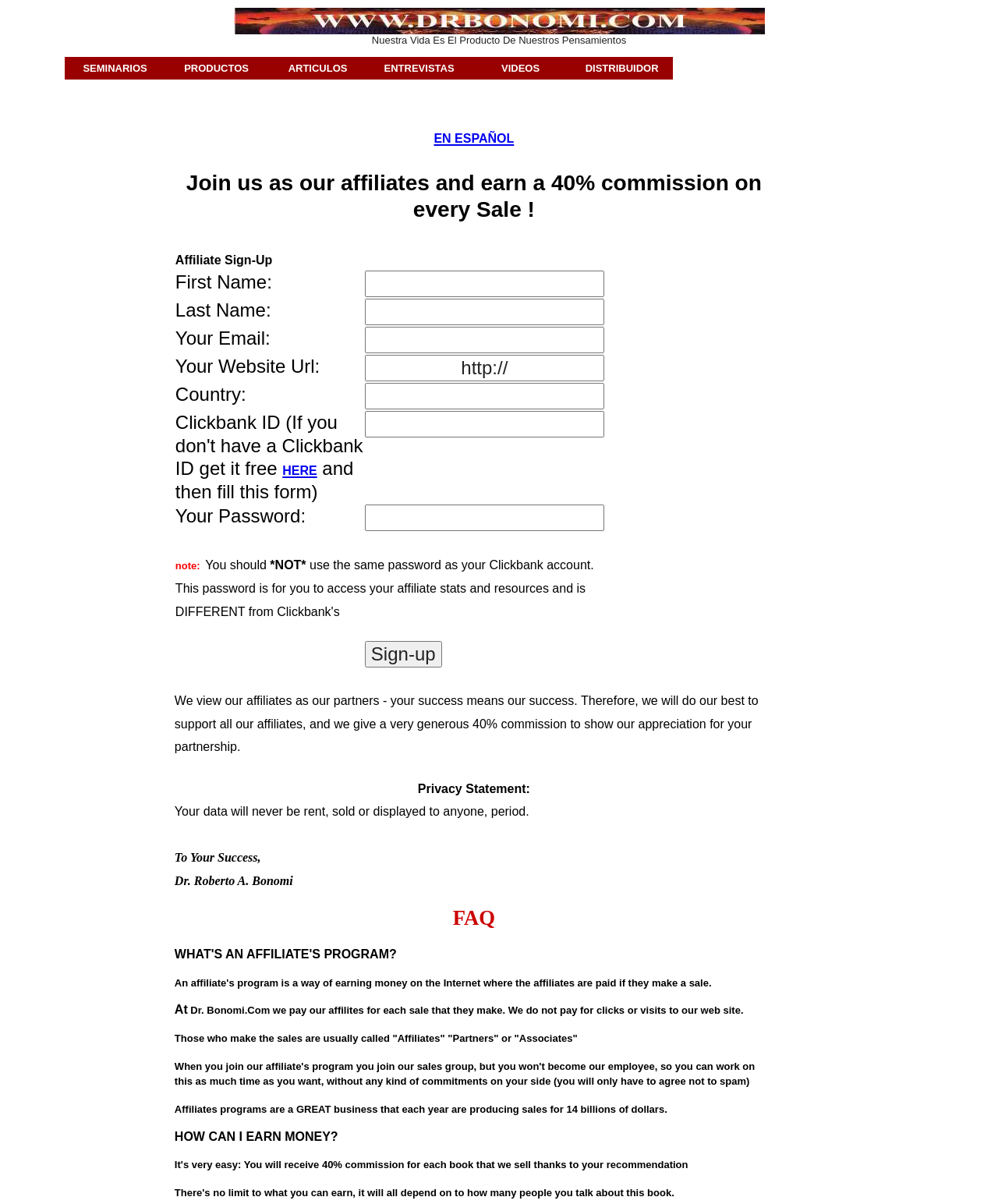Locate the bounding box coordinates of the element to click to perform the following action: 'Go to the 'A.A. Abbott' homepage'. The coordinates should be given as four float values between 0 and 1, in the form of [left, top, right, bottom].

None